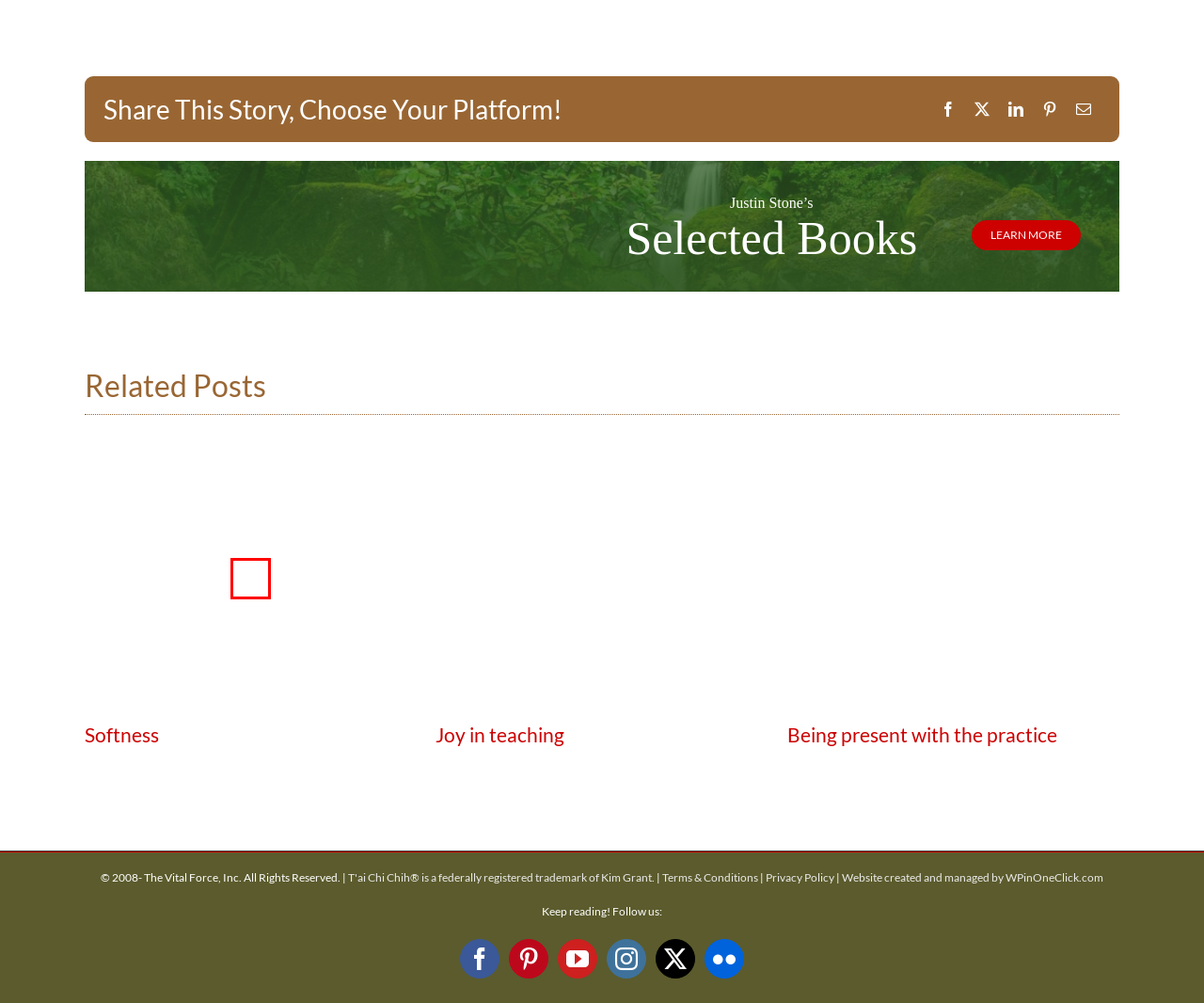Given a screenshot of a webpage with a red rectangle bounding box around a UI element, select the best matching webpage description for the new webpage that appears after clicking the highlighted element. The candidate descriptions are:
A. Being present with the practice - Tai Chi Chih
B. Terms and Conditions - Tai Chi Chih
C. Justin Stone's Tai Chi Chih - Learn More and Be Inspired
D. Privacy Policy - Tai Chi Chih
E. Softness - Tai Chi Chih
F. Books Archives - Justin Stone Tai Chi Chih
G. Joy in teaching - Tai Chi Chih
H. Articles by Teachers and Students Archives - Tai Chi Chih

E